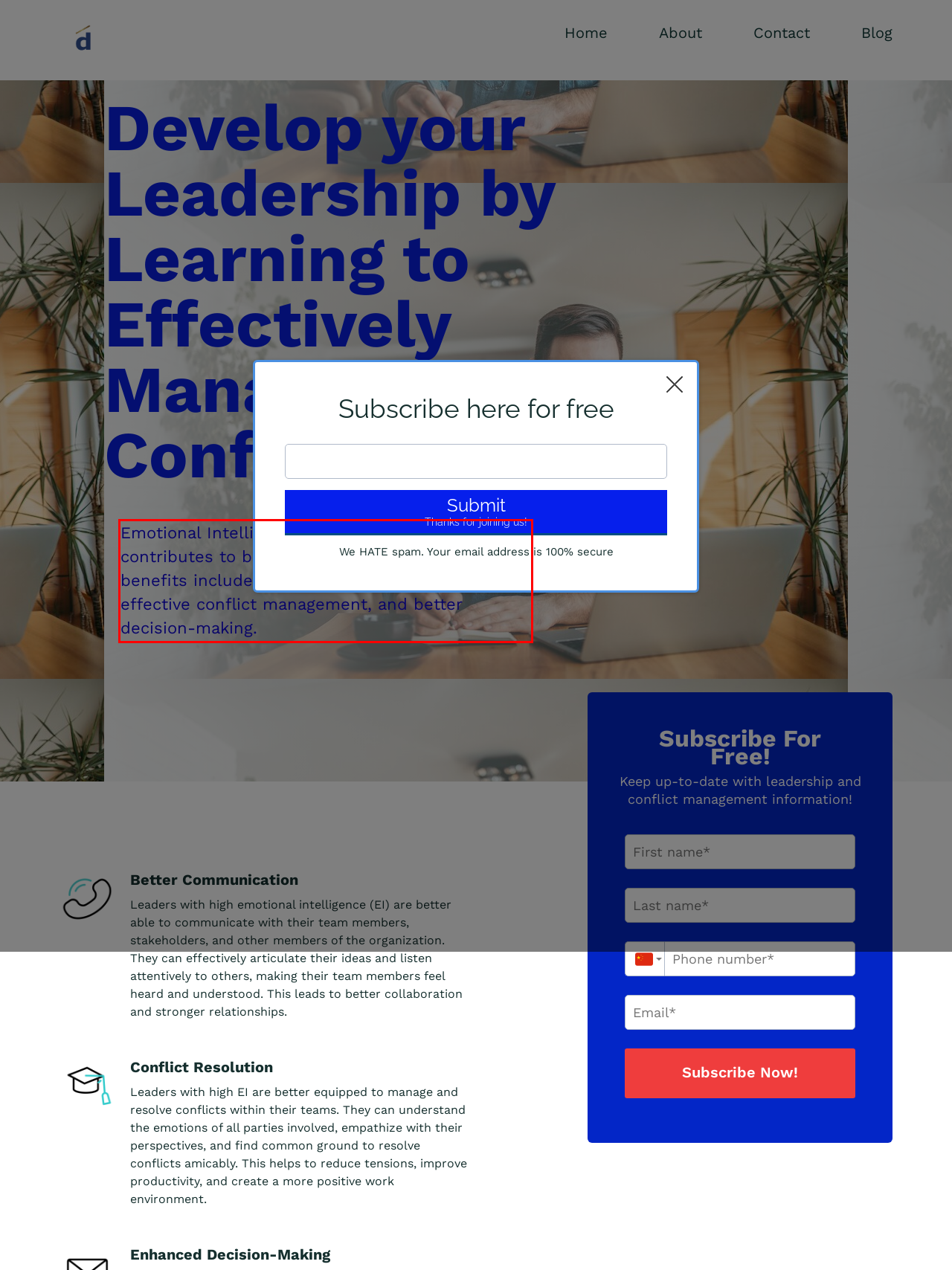You have a webpage screenshot with a red rectangle surrounding a UI element. Extract the text content from within this red bounding box.

Emotional Intelligence is one factor that contributes to becoming a stronger leader. The benefits include improved communication, effective conflict management, and better decision-making.